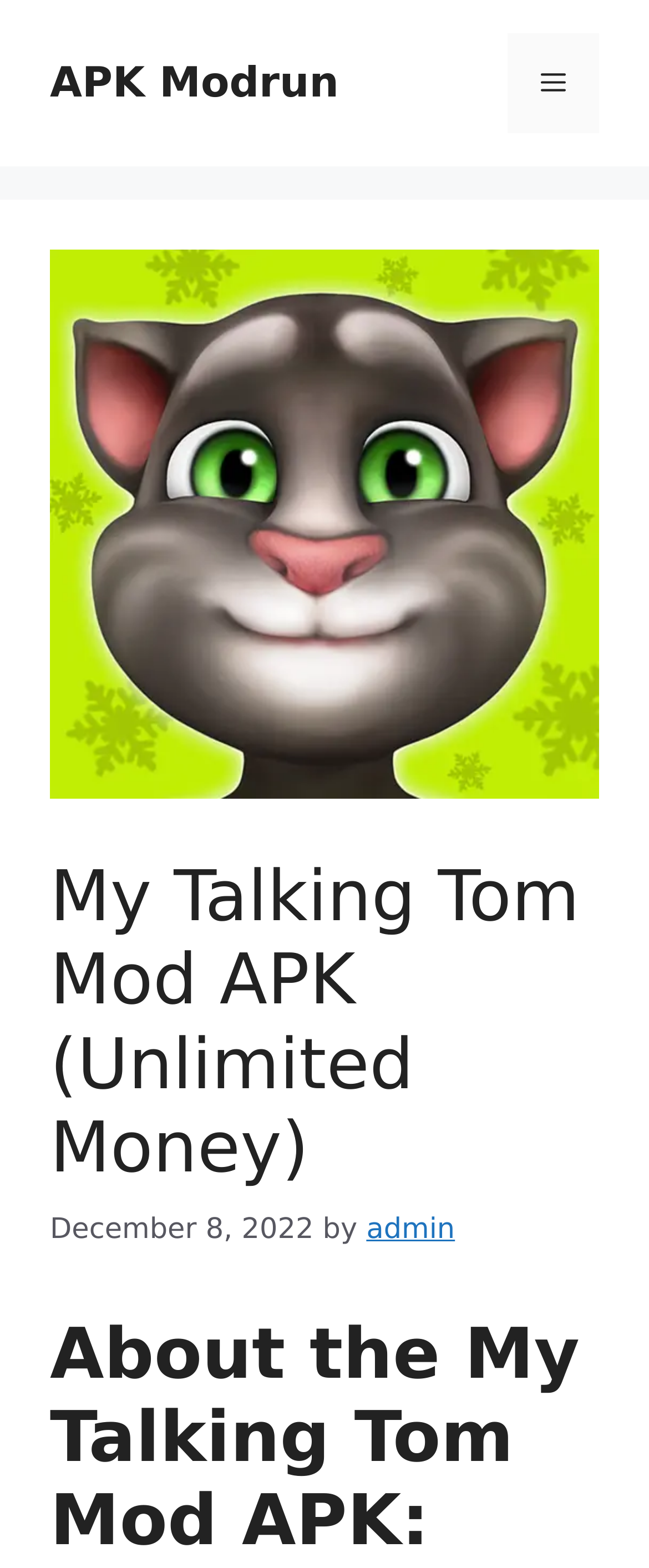Please give a short response to the question using one word or a phrase:
Who is the author of the post?

admin